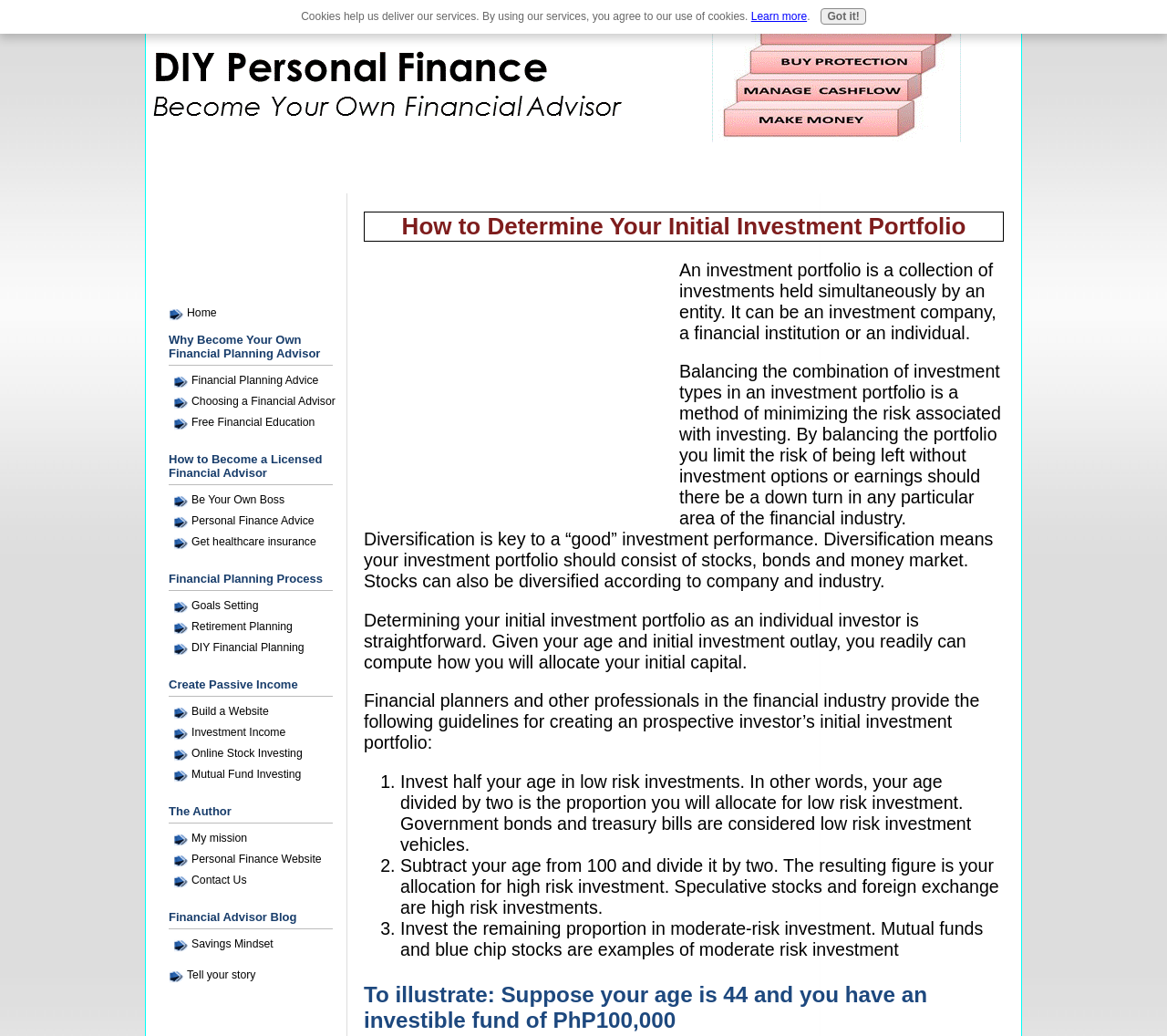Create an in-depth description of the webpage, covering main sections.

This webpage is focused on determining an initial investment portfolio using a simple formula. At the top, there is a heading that reads "How to Determine Your Initial Investment Portfolio". Below this heading, there is a block of text that explains what an investment portfolio is and the importance of diversification in minimizing risk.

To the left of this text, there is an advertisement iframe. Below the text, there are three paragraphs that provide more information on determining an initial investment portfolio, including guidelines from financial planners.

The guidelines are presented in a numbered list, with each point explained in a separate paragraph. The list includes investing half of one's age in low-risk investments, subtracting one's age from 100 and dividing it by two for high-risk investments, and investing the remaining proportion in moderate-risk investments.

Following the list, there is a heading that reads "To illustrate: Suppose your age is 44 and you have an investible fund of PhP100,000". Below this heading, there is another advertisement iframe.

On the right side of the page, there are several links and headings that appear to be a navigation menu. The headings include "Why Become Your Own Financial Planning Advisor", "How to Become a Licensed Financial Advisor", "Financial Planning Process", "Create Passive Income", and "The Author". Each heading has several links below it, related to the topic.

At the bottom of the page, there is a notice about cookies, with a link to learn more and a button to acknowledge the notice.